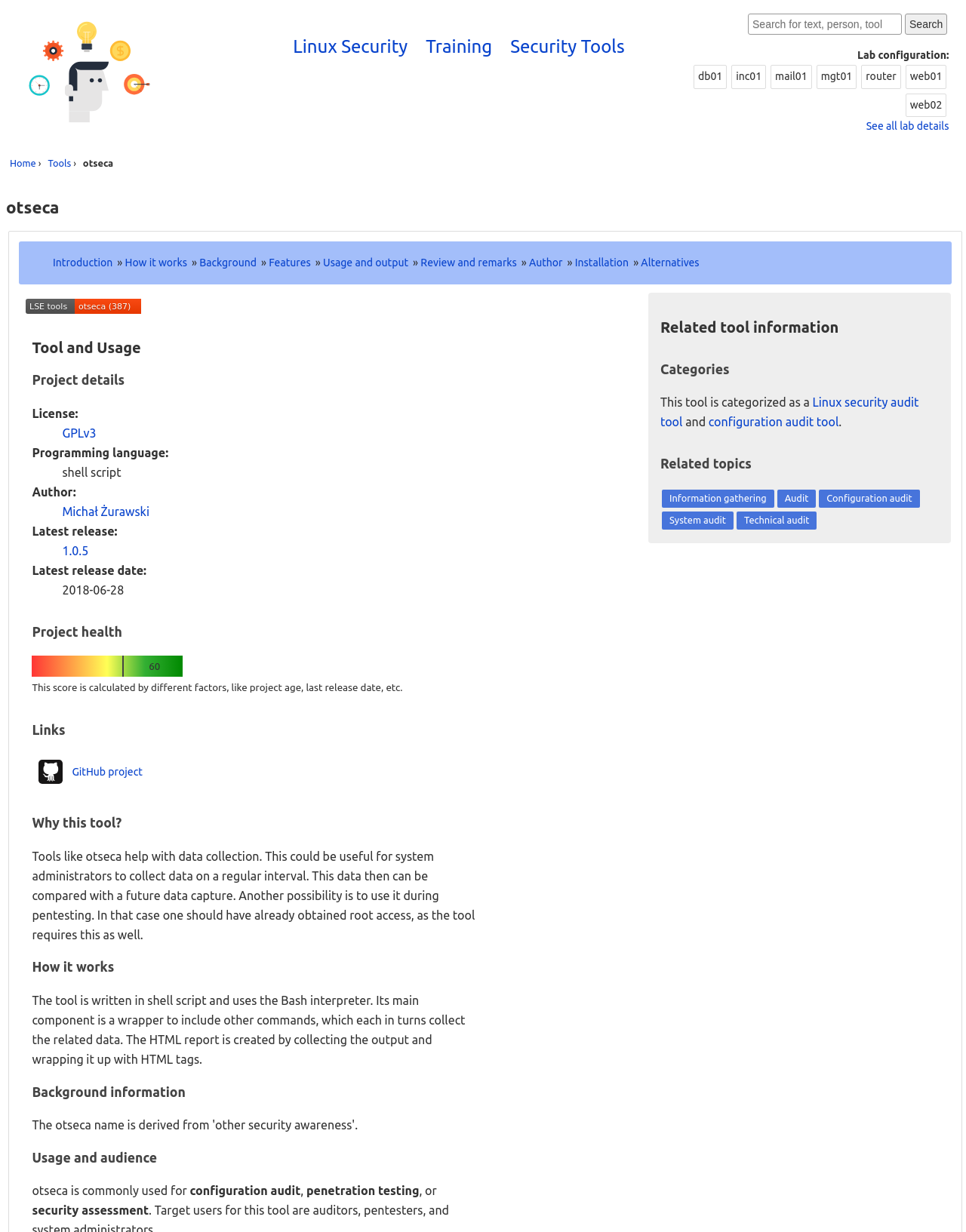Find the bounding box coordinates for the area that must be clicked to perform this action: "Click on Introduction".

[0.055, 0.208, 0.117, 0.218]